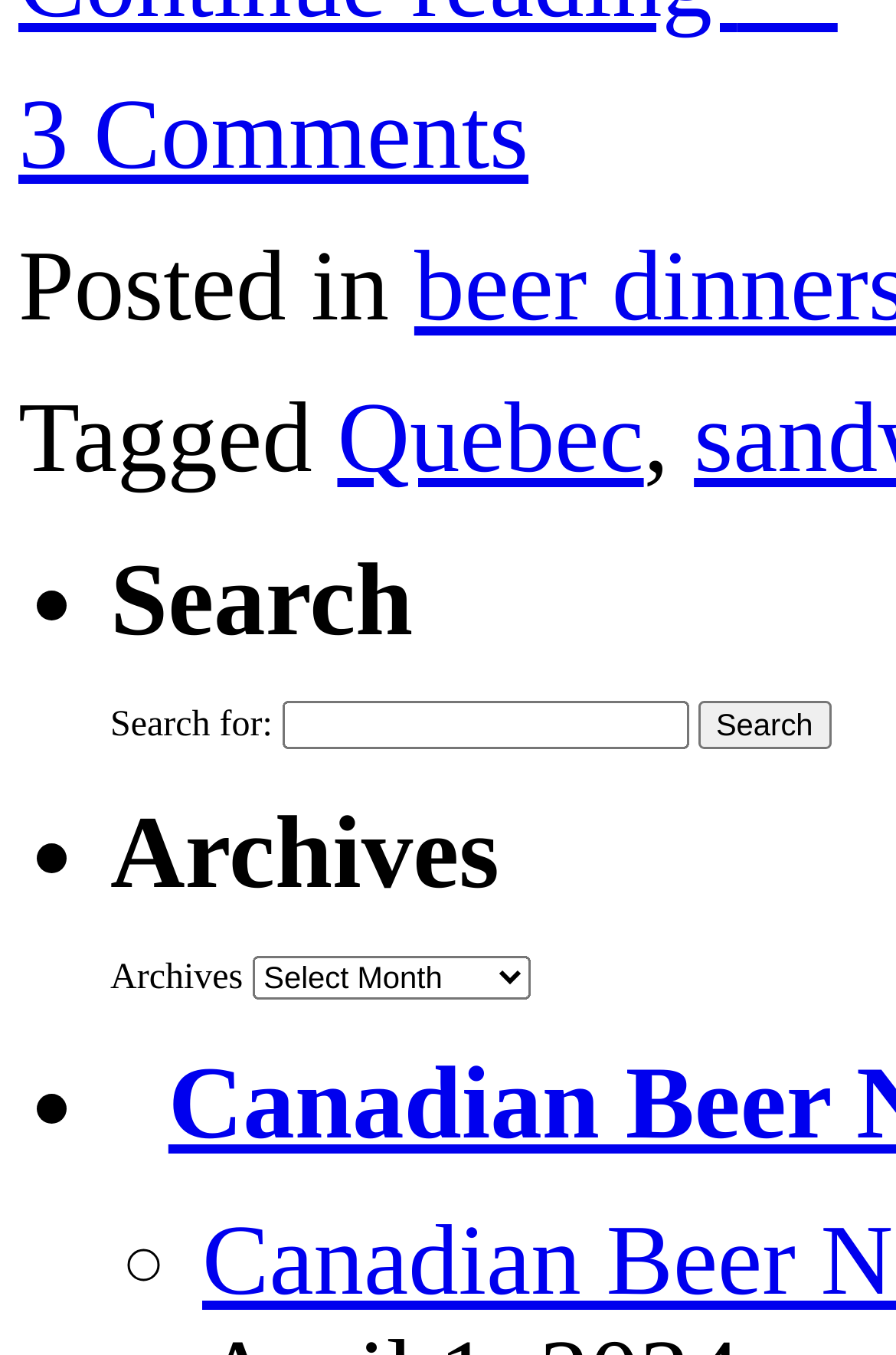How many comments are there?
Please ensure your answer is as detailed and informative as possible.

The answer can be found by looking at the link element with the text '3 Comments' at the top of the webpage.